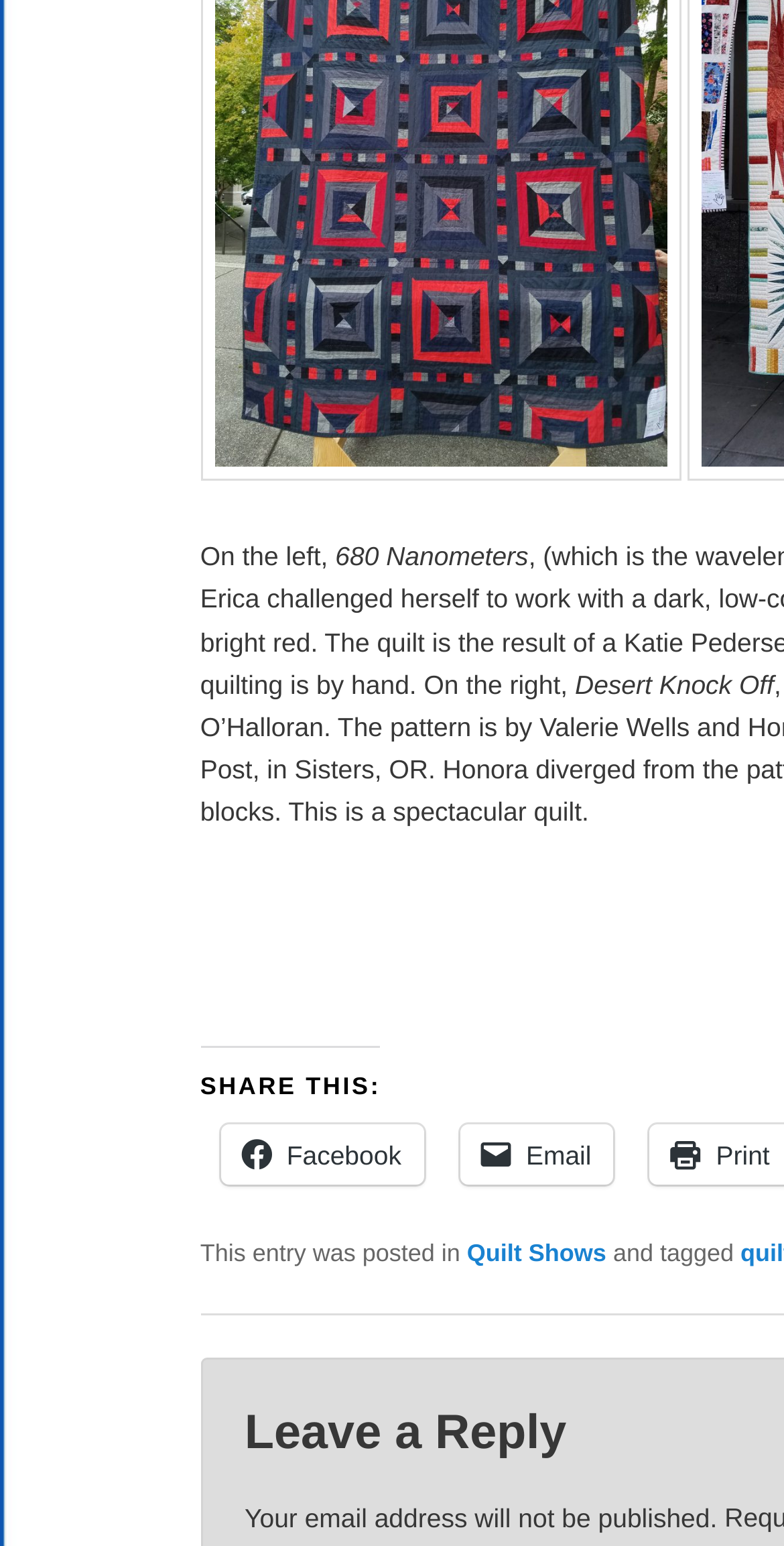What is the wavelength mentioned on the left?
Answer the question with just one word or phrase using the image.

680 Nanometers